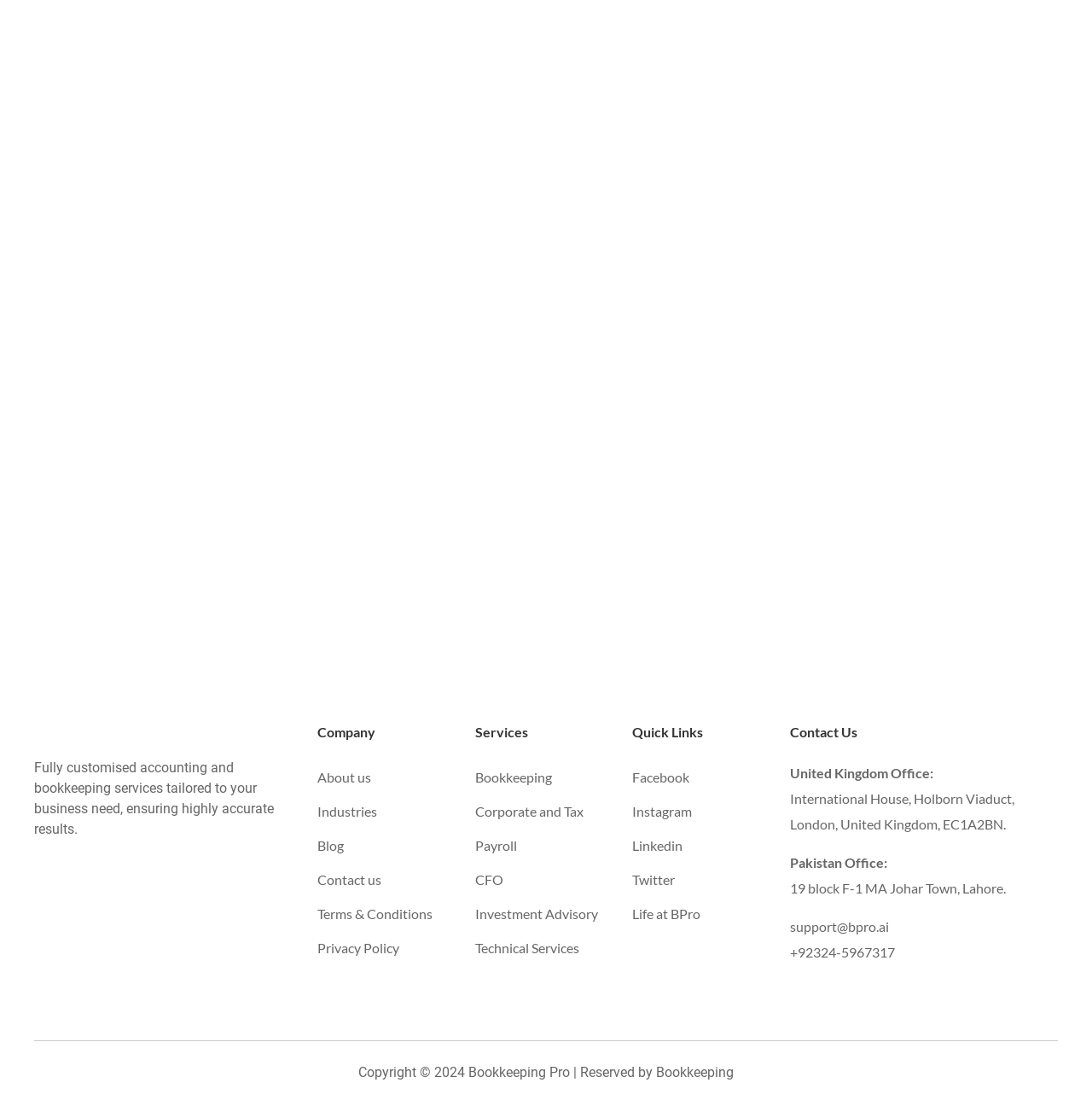Determine the bounding box coordinates of the clickable element to achieve the following action: 'Learn about bookkeeping services'. Provide the coordinates as four float values between 0 and 1, formatted as [left, top, right, bottom].

[0.435, 0.695, 0.505, 0.71]